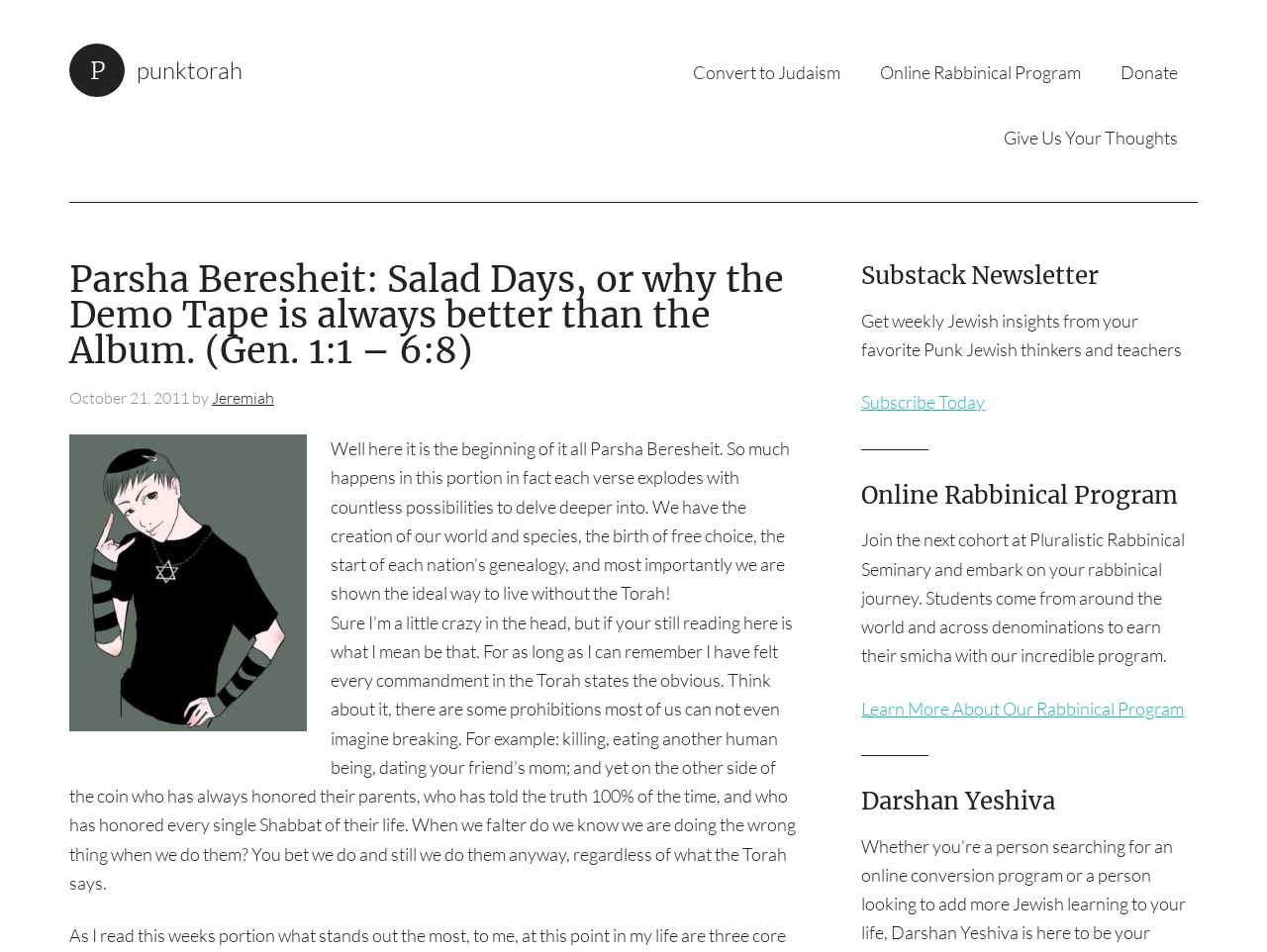Refer to the image and provide a thorough answer to this question:
What is the name of the seminary mentioned in the 'Online Rabbinical Program' section?

I found the answer by looking at the 'Online Rabbinical Program' section, where it says 'Join the next cohort at Pluralistic Rabbinical Seminary and embark on your rabbinical journey'.